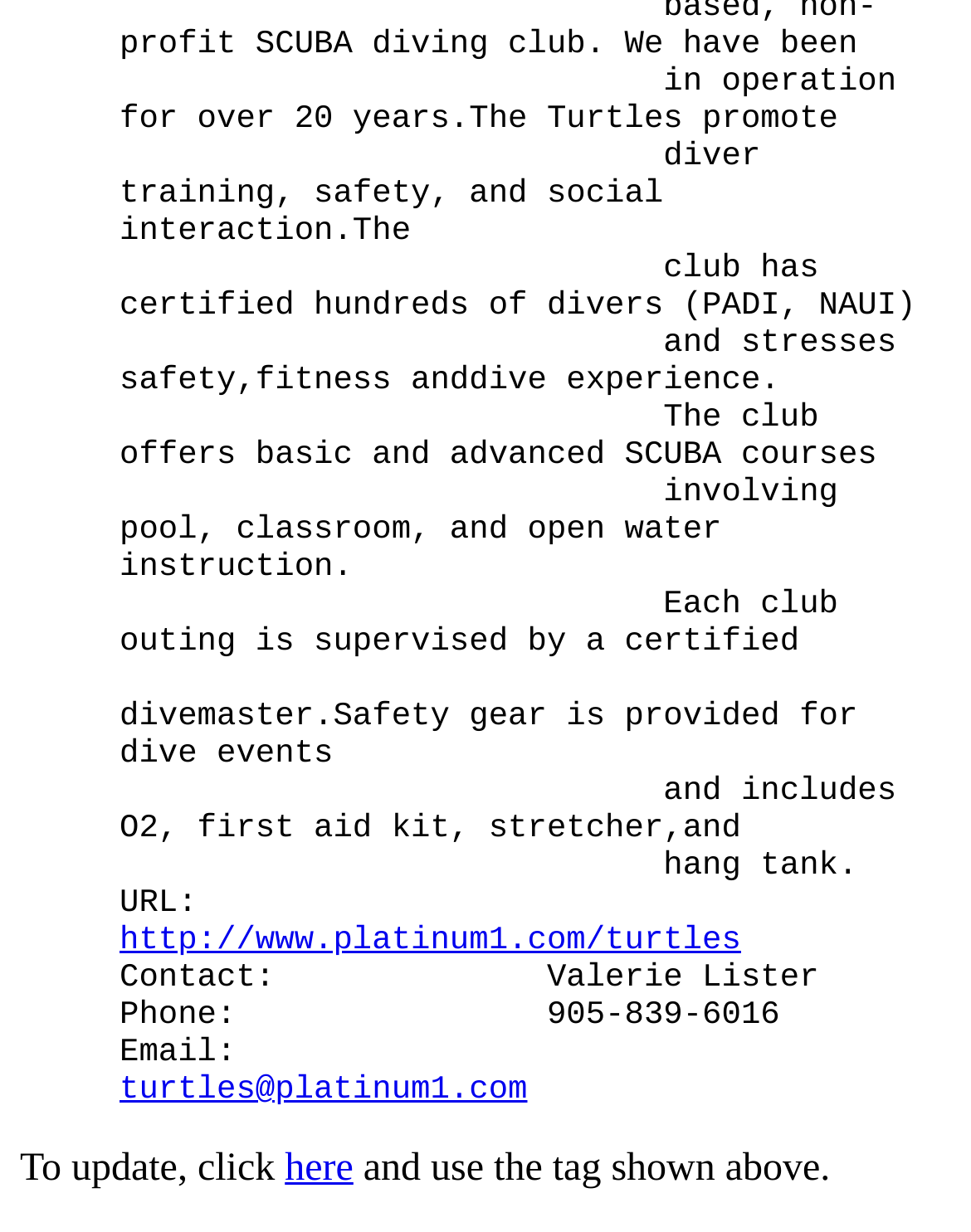Predict the bounding box of the UI element based on this description: "here".

[0.293, 0.931, 0.364, 0.965]